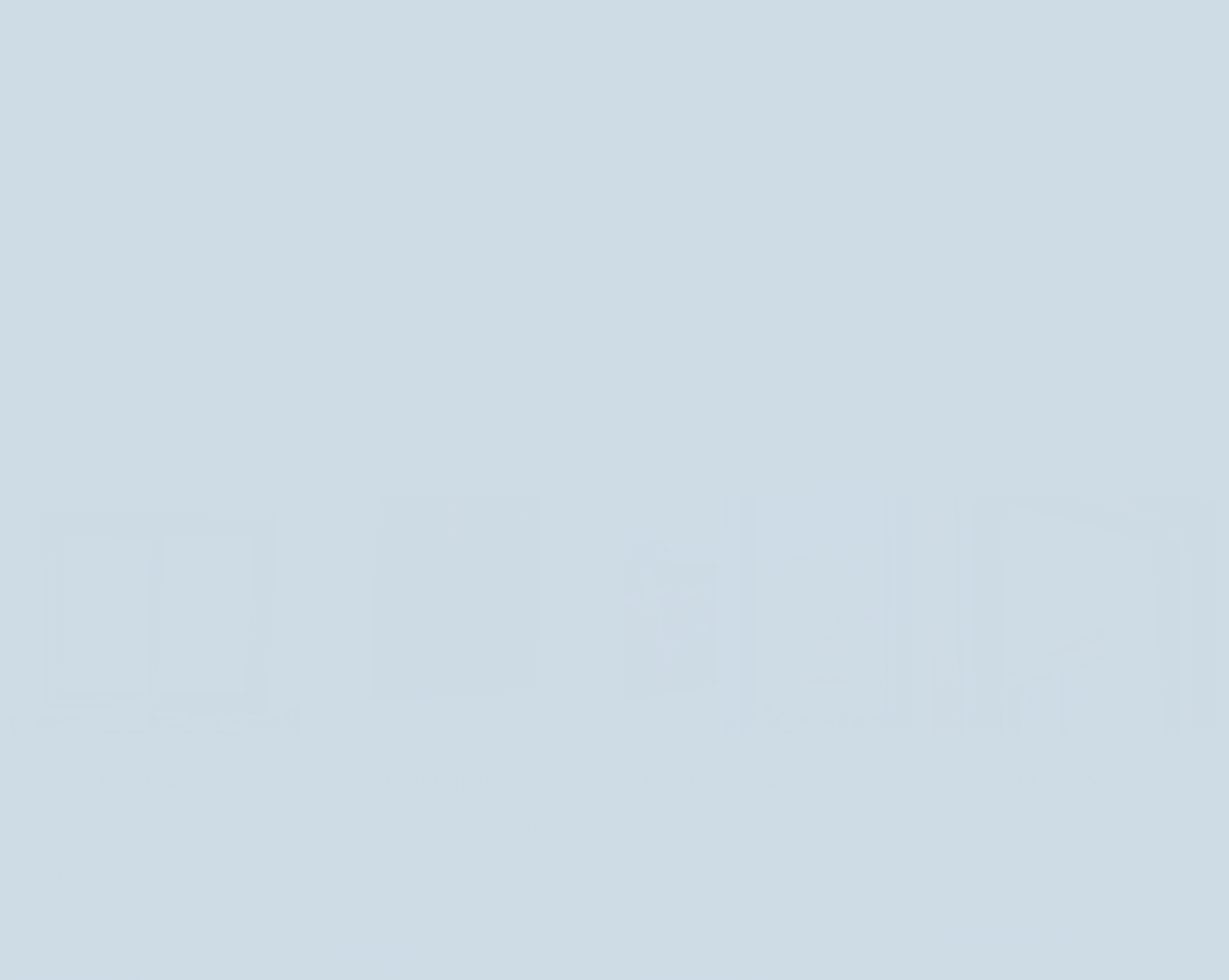Locate the UI element described by View Product in the provided webpage screenshot. Return the bounding box coordinates in the format (top-left x, top-left y, bottom-right x, bottom-right y), ensuring all values are between 0 and 1.

[0.773, 0.387, 0.865, 0.4]